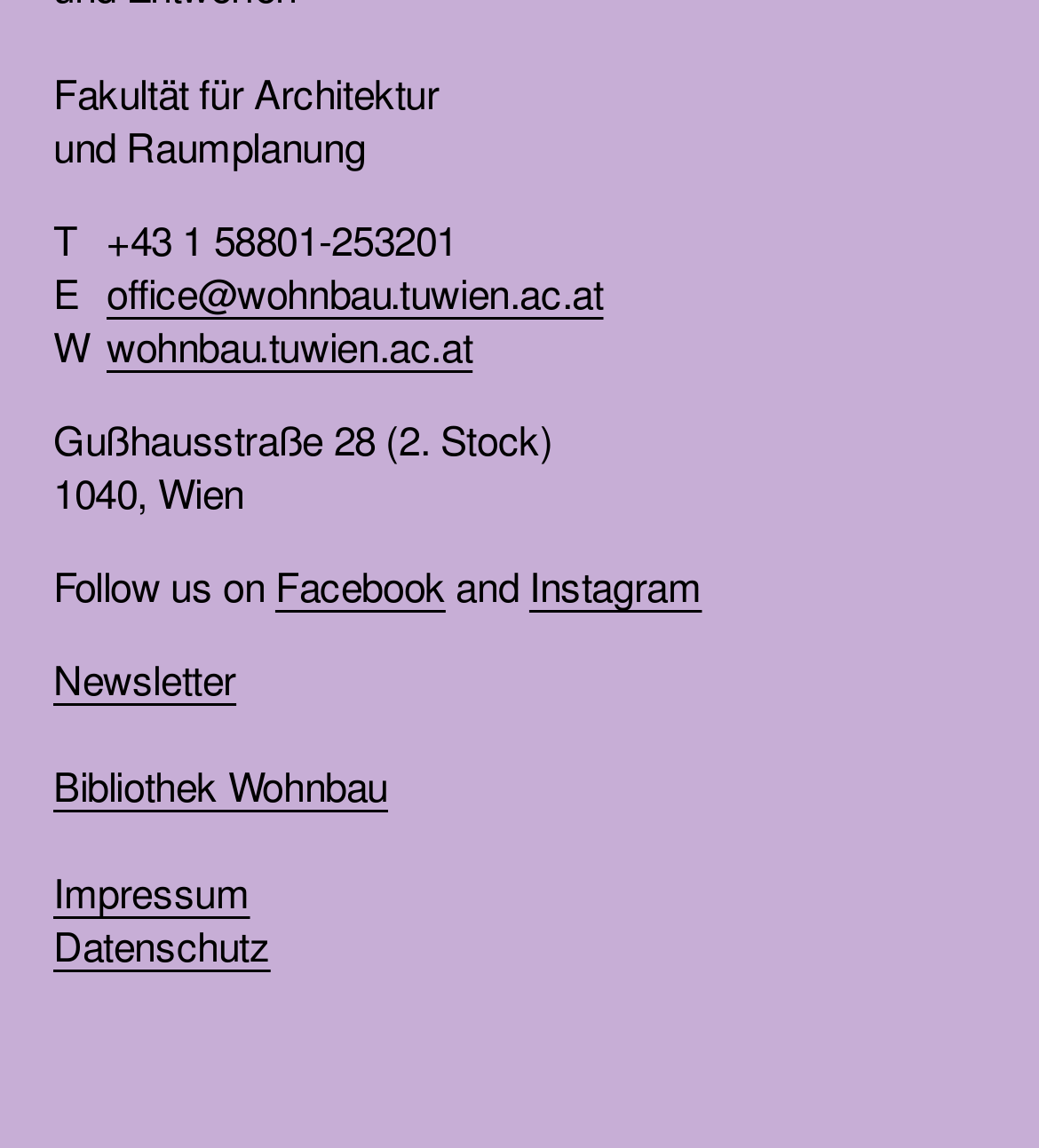Pinpoint the bounding box coordinates of the clickable area needed to execute the instruction: "Follow on Facebook". The coordinates should be specified as four float numbers between 0 and 1, i.e., [left, top, right, bottom].

[0.265, 0.49, 0.429, 0.536]